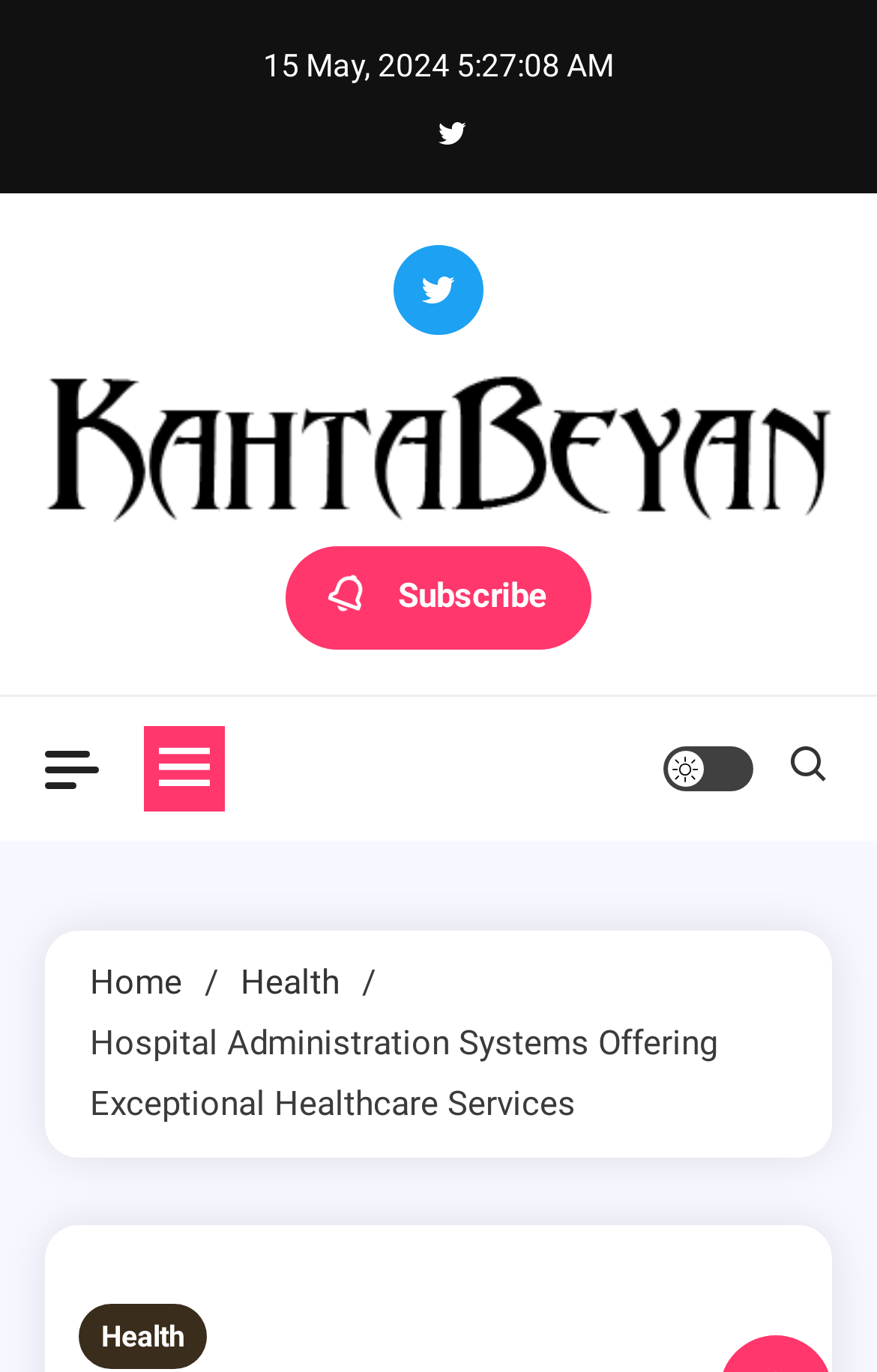Find and provide the bounding box coordinates for the UI element described with: "Kahta Beyan".

[0.051, 0.385, 0.503, 0.452]